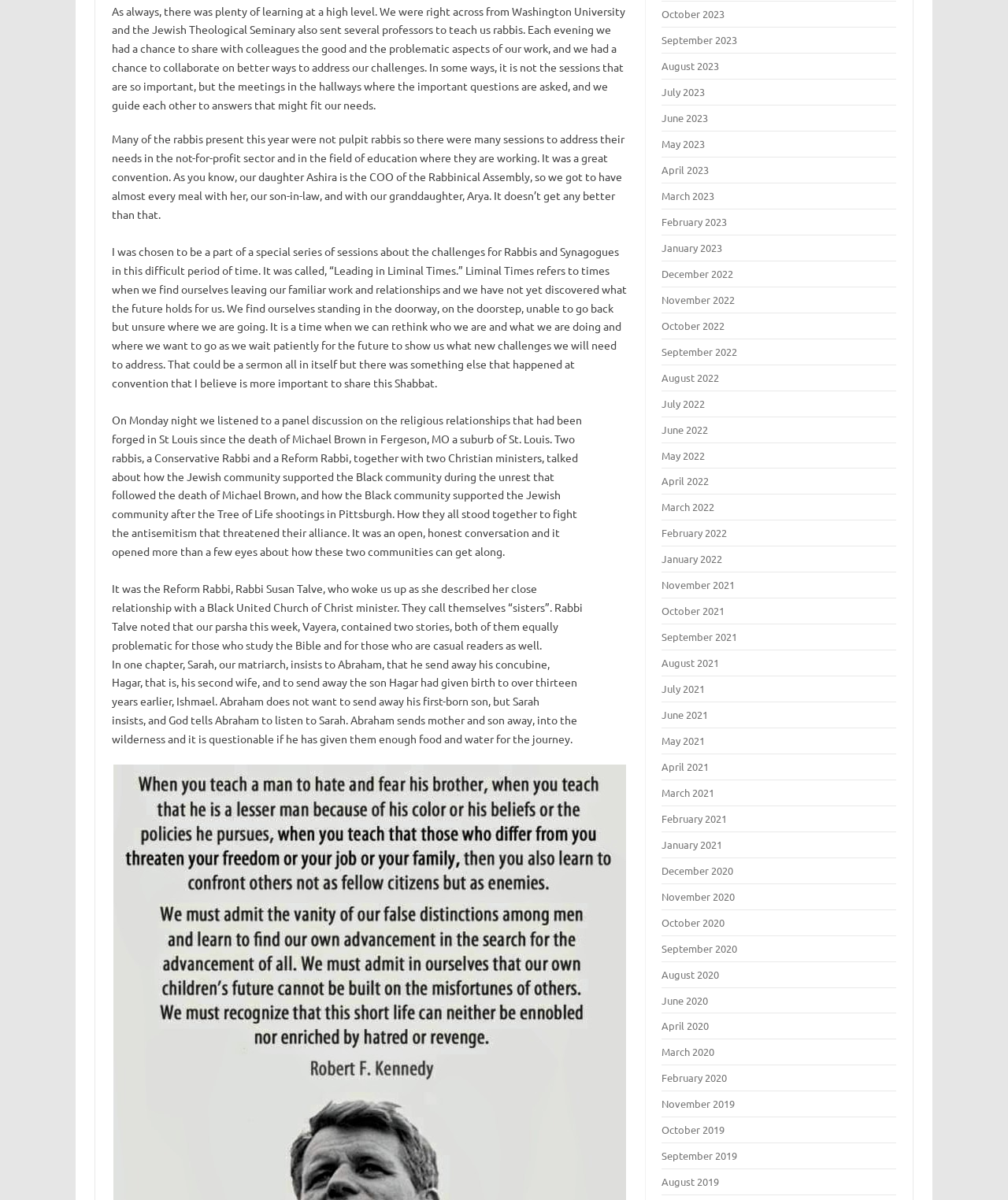Refer to the image and provide a thorough answer to this question:
What is the topic of the panel discussion mentioned in the text?

The author mentions attending a panel discussion on the religious relationships forged in St Louis since the death of Michael Brown in Ferguson, MO, and how the Jewish community supported the Black community during the unrest that followed.